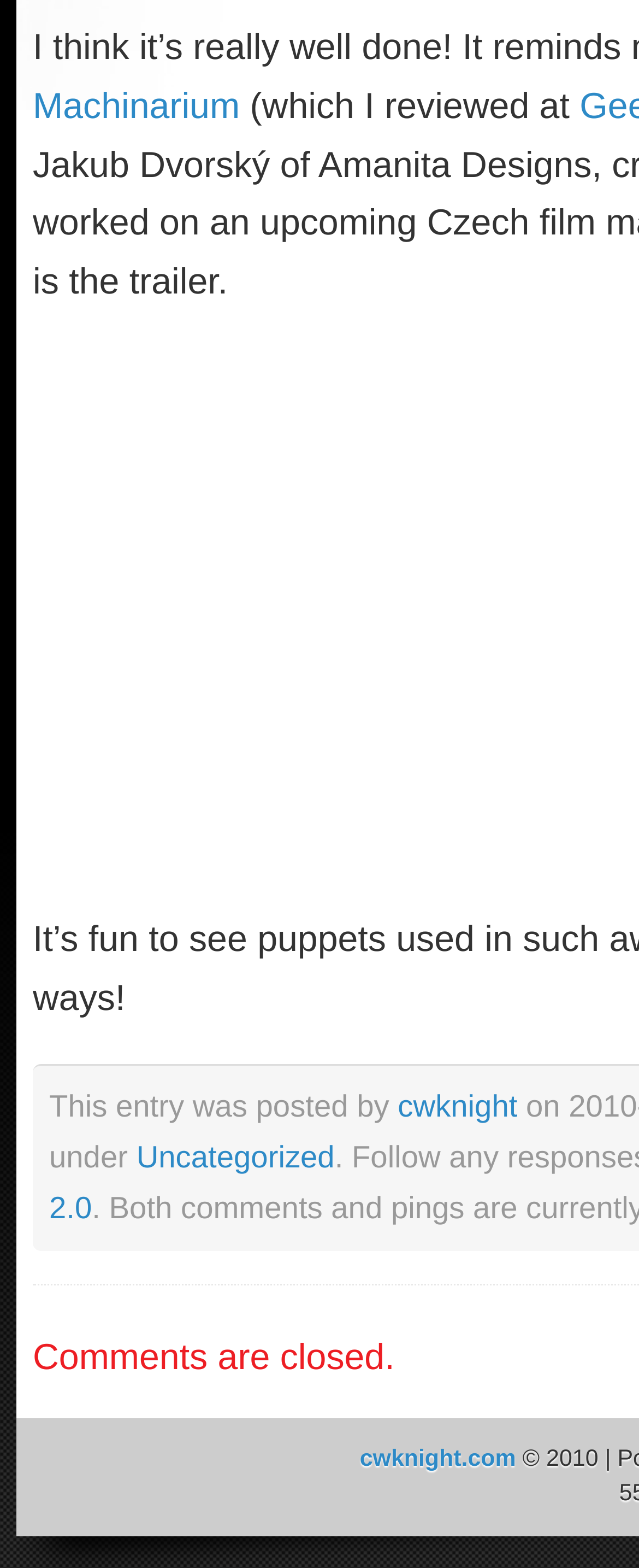What is the category of this post?
Give a one-word or short-phrase answer derived from the screenshot.

Uncategorized